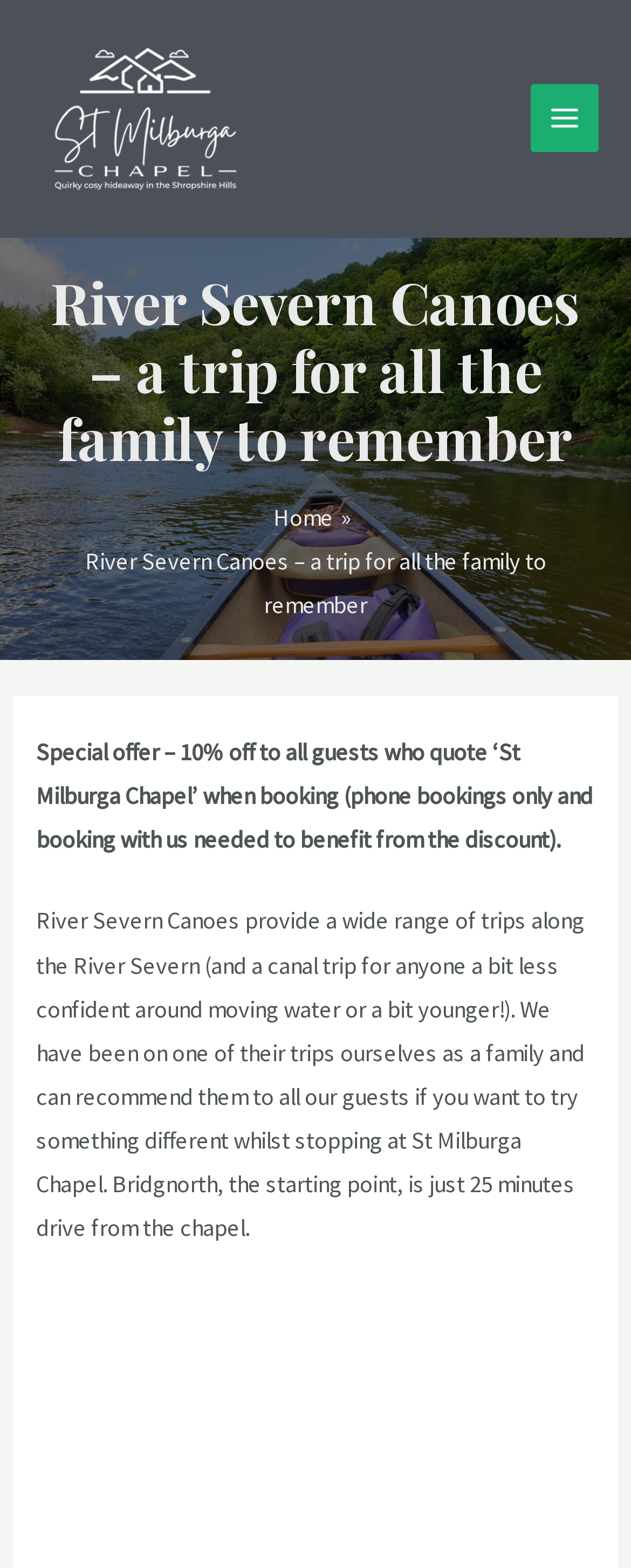Offer an extensive depiction of the webpage and its key elements.

The webpage is about River Severn Canoes, a trip experience for families and couples. At the top left, there is a link to "St MIlburga Chapel Ludlow Holiday Cottage" accompanied by an image of the same. Below this, there is a main menu button on the right side. 

The main content of the webpage is headed by a title "River Severn Canoes – a trip for all the family to remember" which spans across the entire width of the page. Below the title, there is a navigation section with breadcrumbs, including a link to "Home" and a static text describing the current page. 

Following the navigation section, there is a special offer announcement, stating a 10% discount for guests who quote "St Milburga Chapel" when booking. Below this, there is a descriptive text about River Severn Canoes, detailing the types of trips they offer and a personal recommendation from the webpage owner.